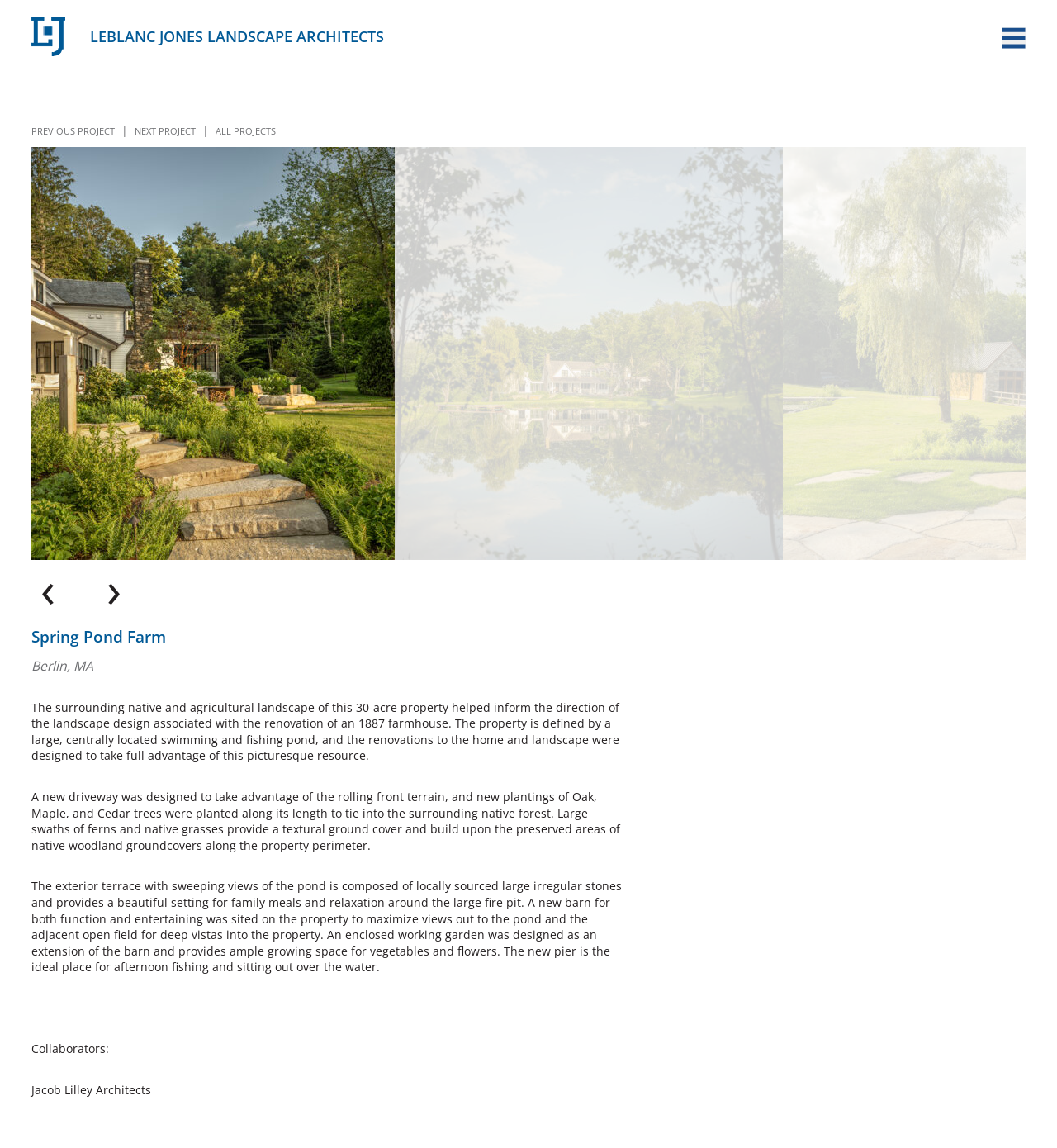Determine the coordinates of the bounding box that should be clicked to complete the instruction: "Open menu". The coordinates should be represented by four float numbers between 0 and 1: [left, top, right, bottom].

[0.947, 0.024, 0.97, 0.042]